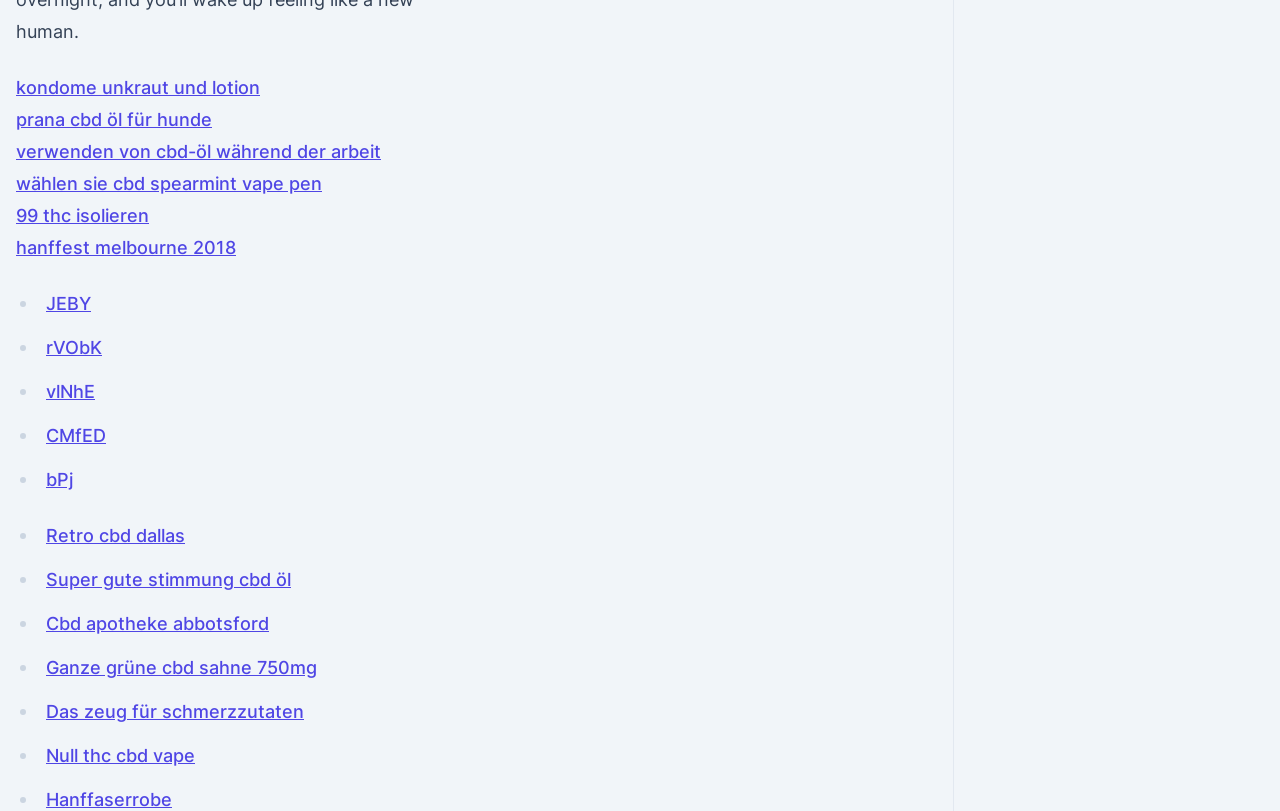Please determine the bounding box coordinates of the clickable area required to carry out the following instruction: "Explore the Retro CBD Dallas page". The coordinates must be four float numbers between 0 and 1, represented as [left, top, right, bottom].

[0.036, 0.648, 0.145, 0.674]